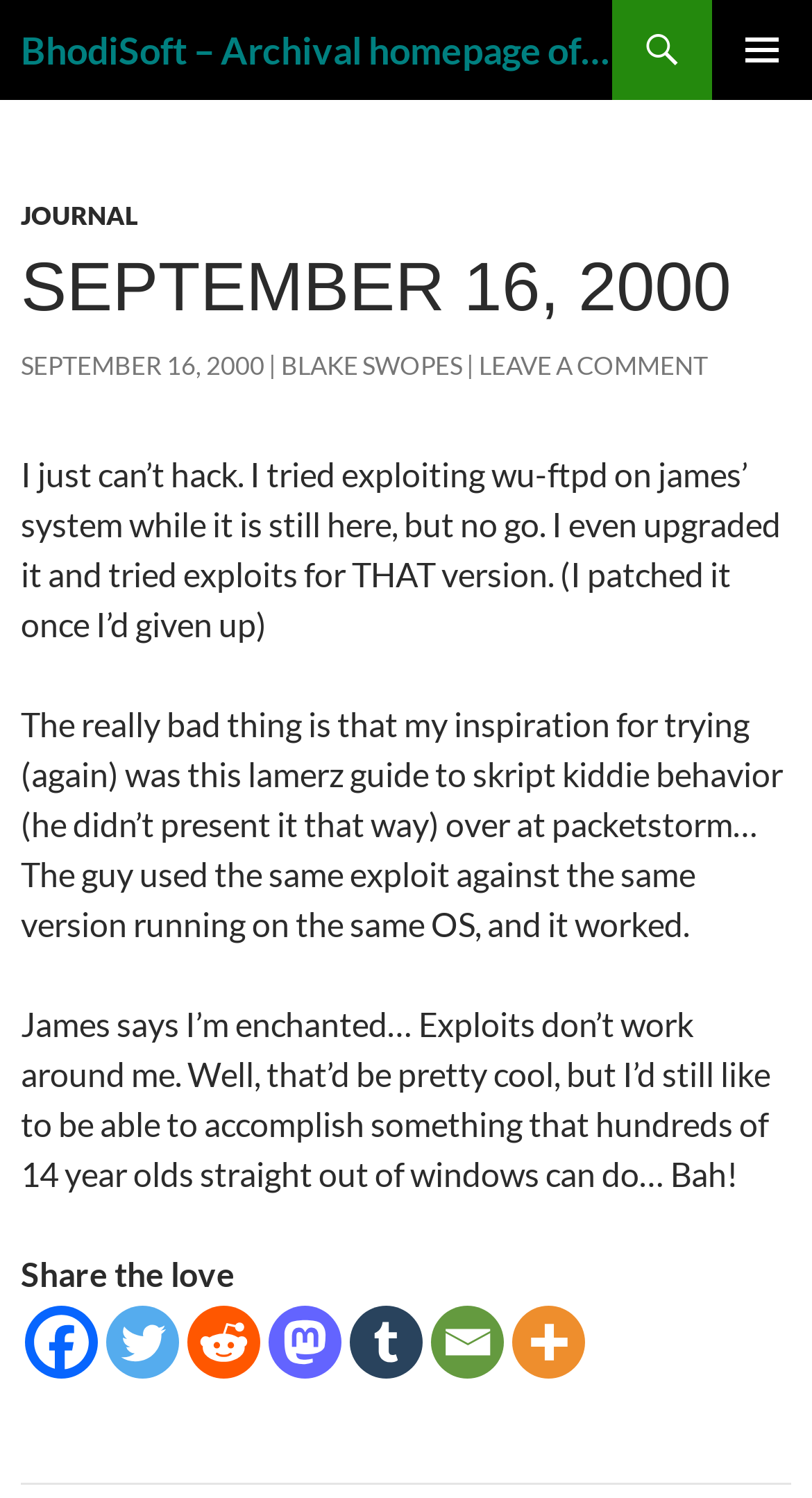Determine the bounding box coordinates of the target area to click to execute the following instruction: "Go to the JOURNAL page."

[0.026, 0.133, 0.169, 0.154]